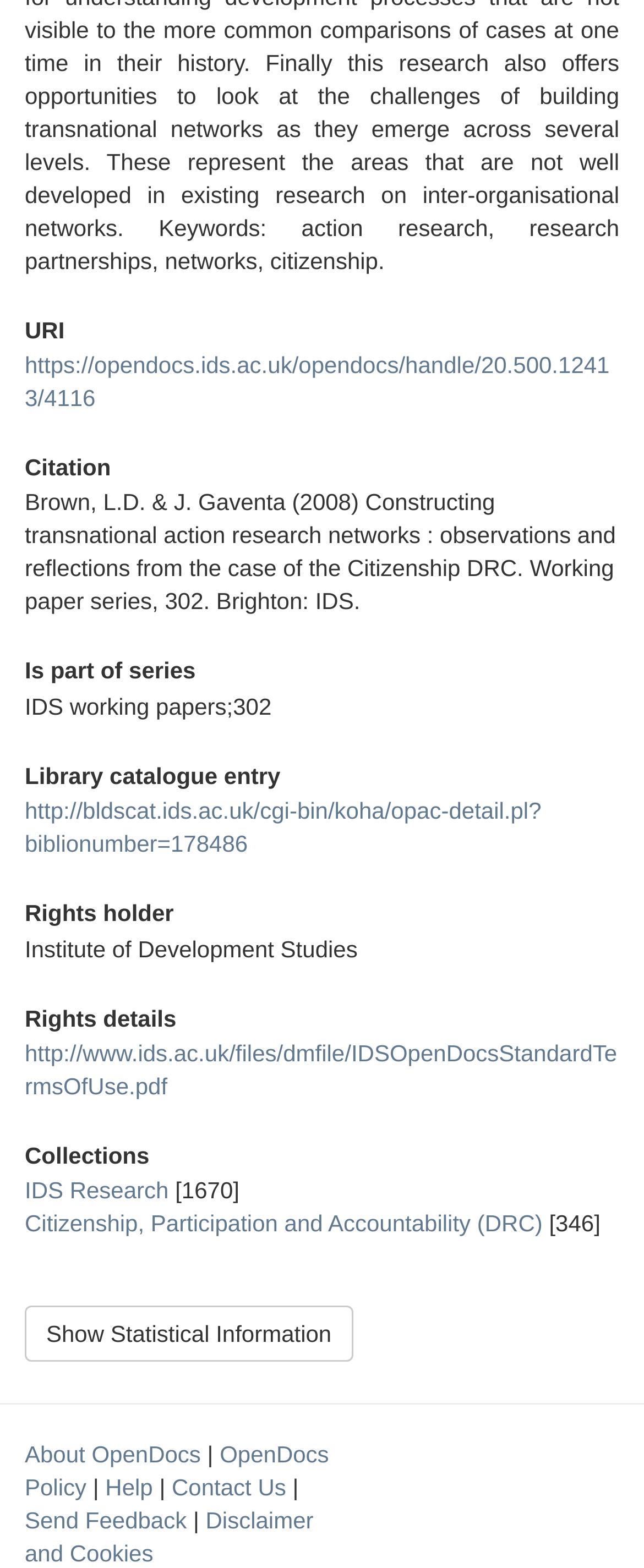How many collections are listed on the webpage? Refer to the image and provide a one-word or short phrase answer.

3